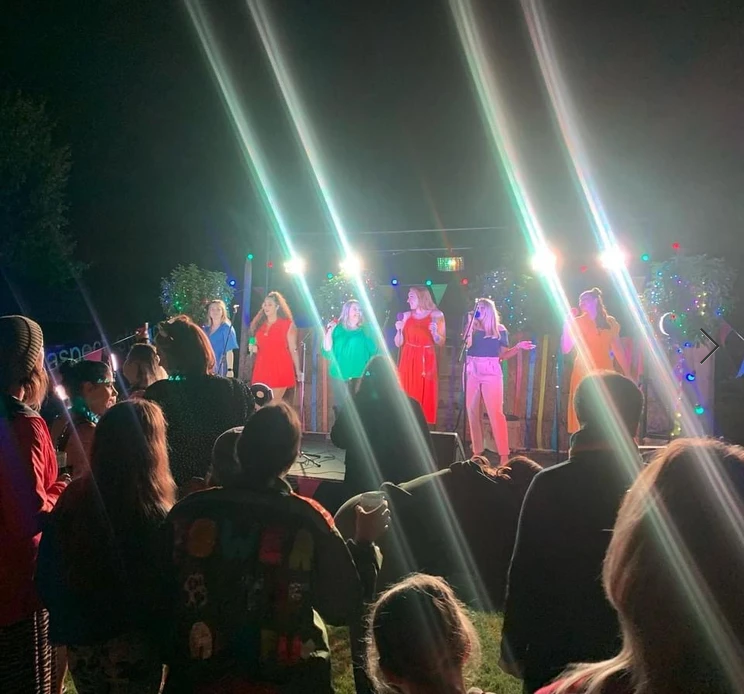Elaborate on the details you observe in the image.

The image captures a vibrant live performance at night, where a group of six women are singing on stage, illuminated by bright lights that create a festive atmosphere. The performers are dressed in a range of colorful outfits, including red, green, and a lighter hue, reflecting their joyful and energetic presence. In the foreground, an enthusiastic audience is seen, some viewers are facing the stage, captivated by the performance, while others are enjoying the lively scene. The backdrop features festive decorations, adding to the celebratory ambiance of the event, showcasing a community gathering at Bawdon Lodge Farm, an entertaining location that likely offers a variety of performances and events. This lively scene is enhanced by the warm glow of the lights and the excitement of the crowd, highlighting the sense of community and enjoyment at this outdoor theater experience.